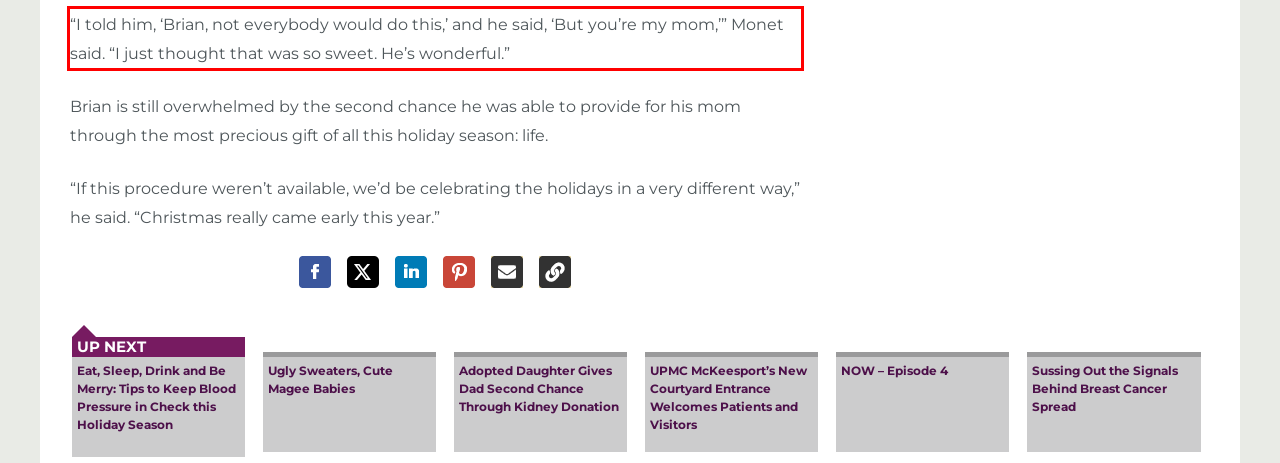Please examine the webpage screenshot and extract the text within the red bounding box using OCR.

“I told him, ‘Brian, not everybody would do this,’ and he said, ‘But you’re my mom,’” Monet said. “I just thought that was so sweet. He’s wonderful.”